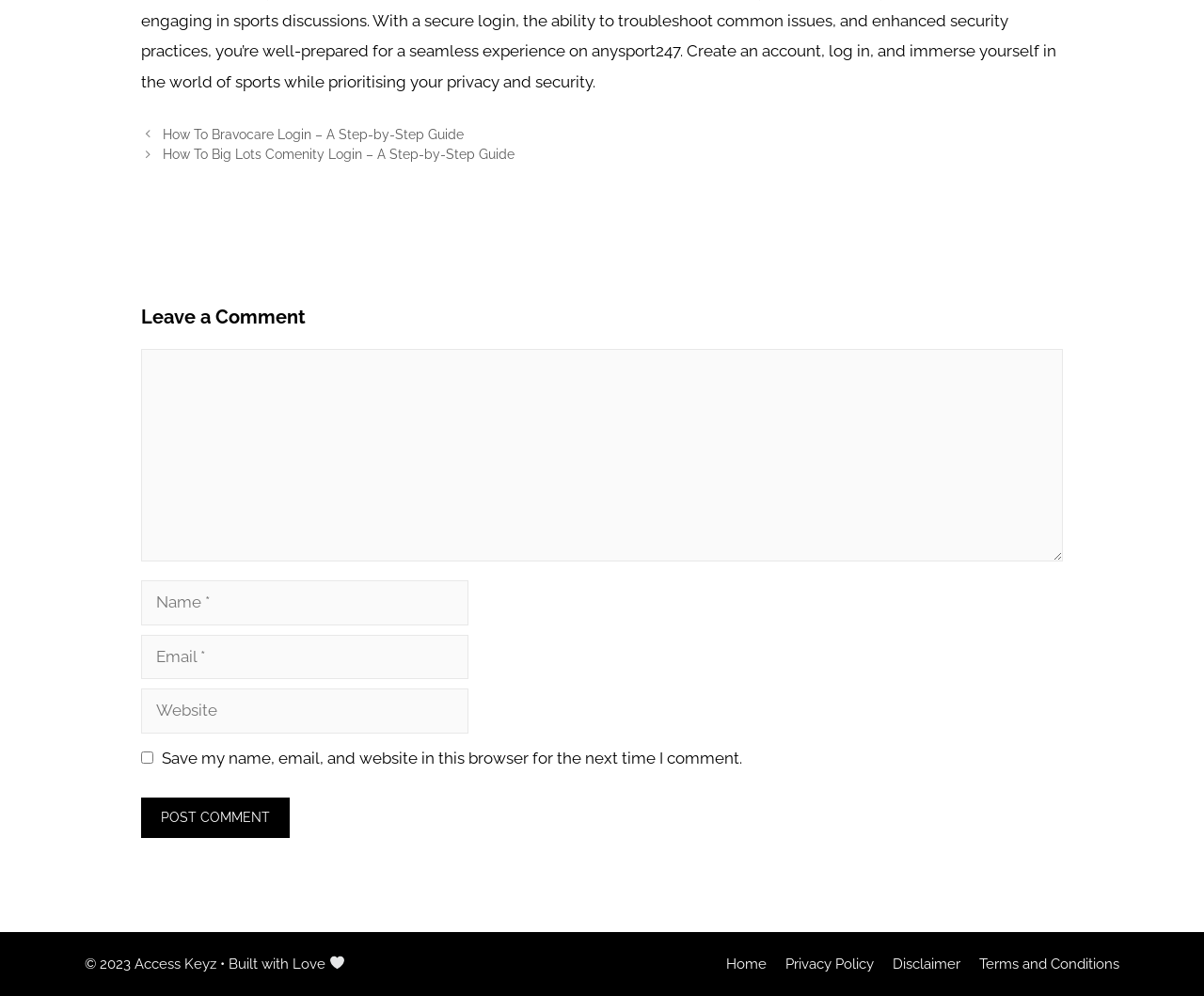Determine the bounding box of the UI element mentioned here: "parent_node: Comment name="author" placeholder="Name *"". The coordinates must be in the format [left, top, right, bottom] with values ranging from 0 to 1.

[0.117, 0.583, 0.389, 0.628]